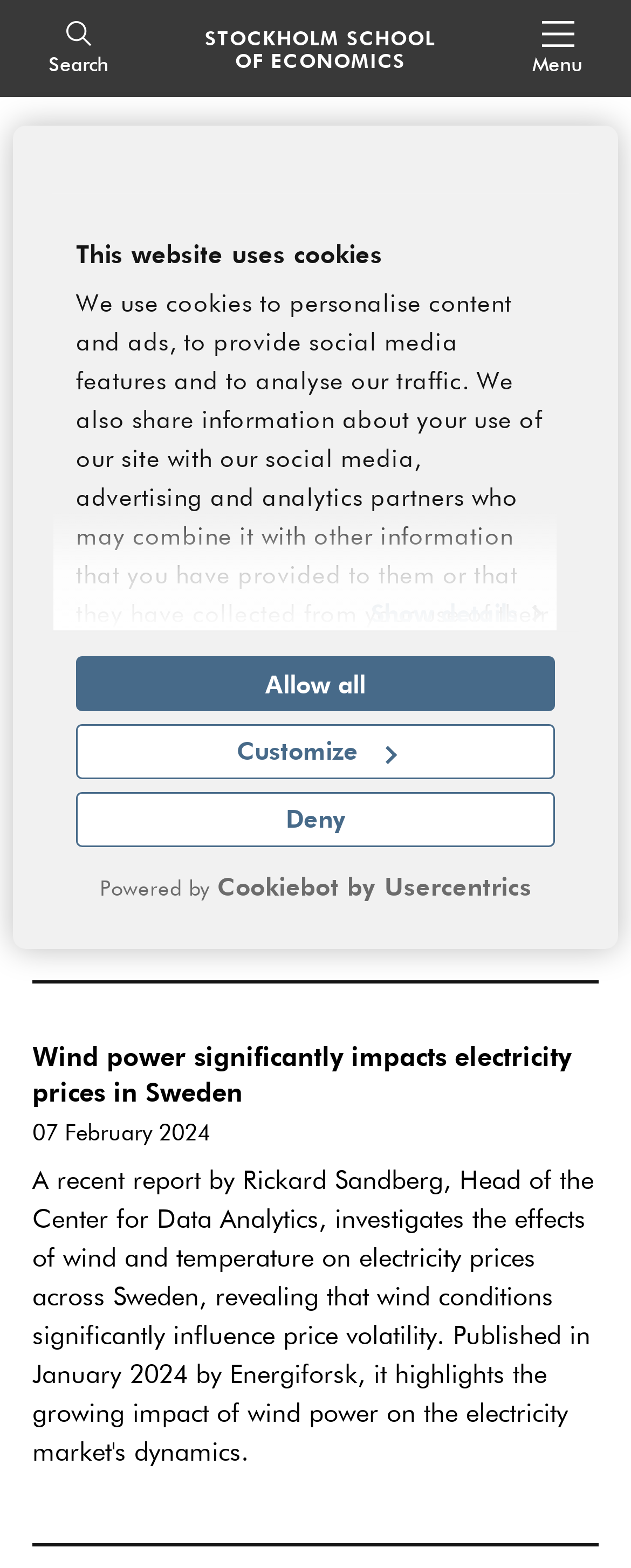Using the given description, provide the bounding box coordinates formatted as (top-left x, top-left y, bottom-right x, bottom-right y), with all values being floating point numbers between 0 and 1. Description: STOCKHOLM SCHOOL OF ECONOMICS

[0.325, 0.015, 0.691, 0.046]